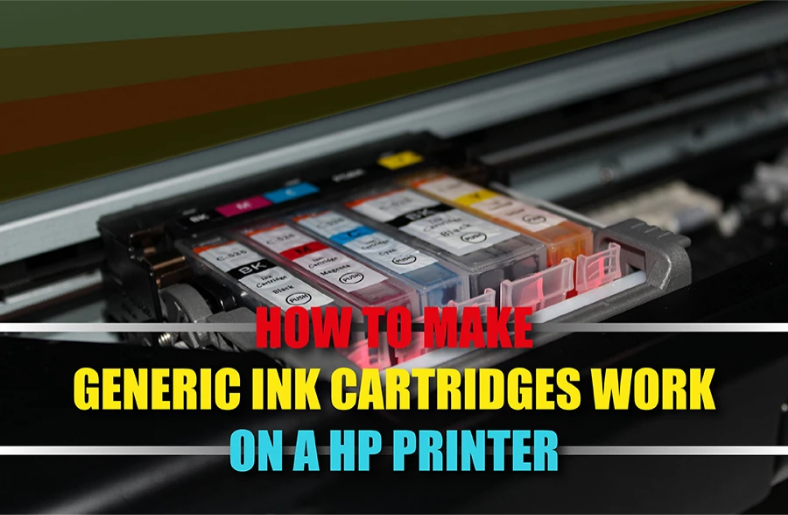Describe all the aspects of the image extensively.

The image features a close-up view of an ink cartridge assembly positioned inside an HP printer. Prominently displayed across the image is the text "HOW TO MAKE GENERIC INK CARTRIDGES WORK ON A HP PRINTER," highlighting a guide or tutorial focused on utilizing non-brand ink cartridges effectively. The vibrant colors of the text, including red, blue, and yellow, contrast against the grey and black tones of the printer interior, drawing attention to the practical advice being presented. This visual serves as an engaging introduction to troubleshooting or optimizing printing solutions for those looking to save on ink costs while maintaining print quality.